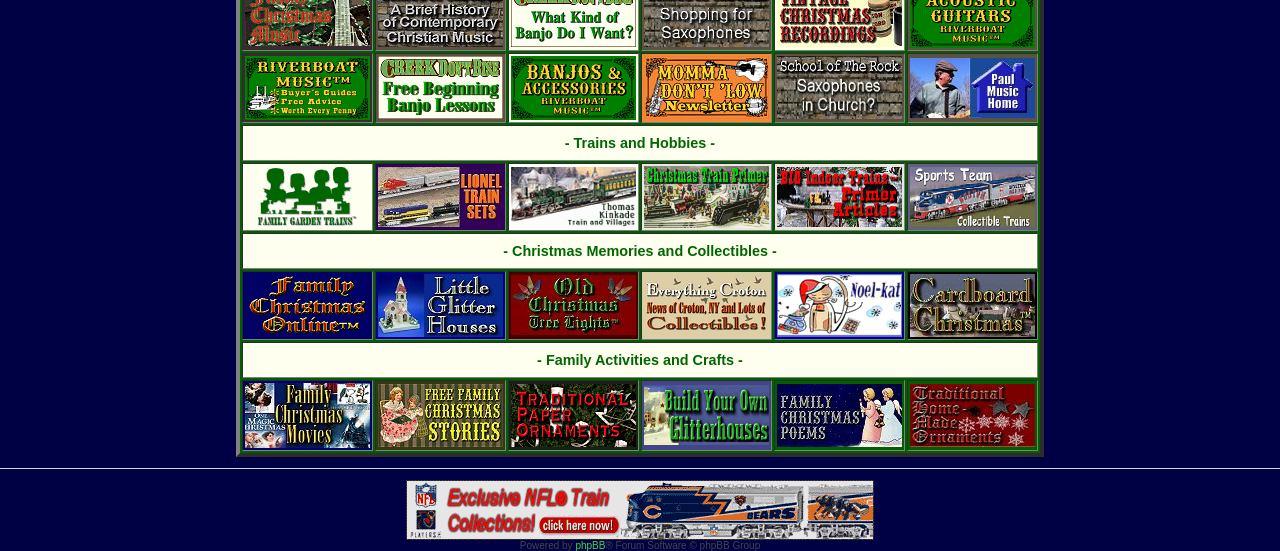What type of instruments are discussed on the webpage?
Refer to the screenshot and respond with a concise word or phrase.

Banjos and guitars